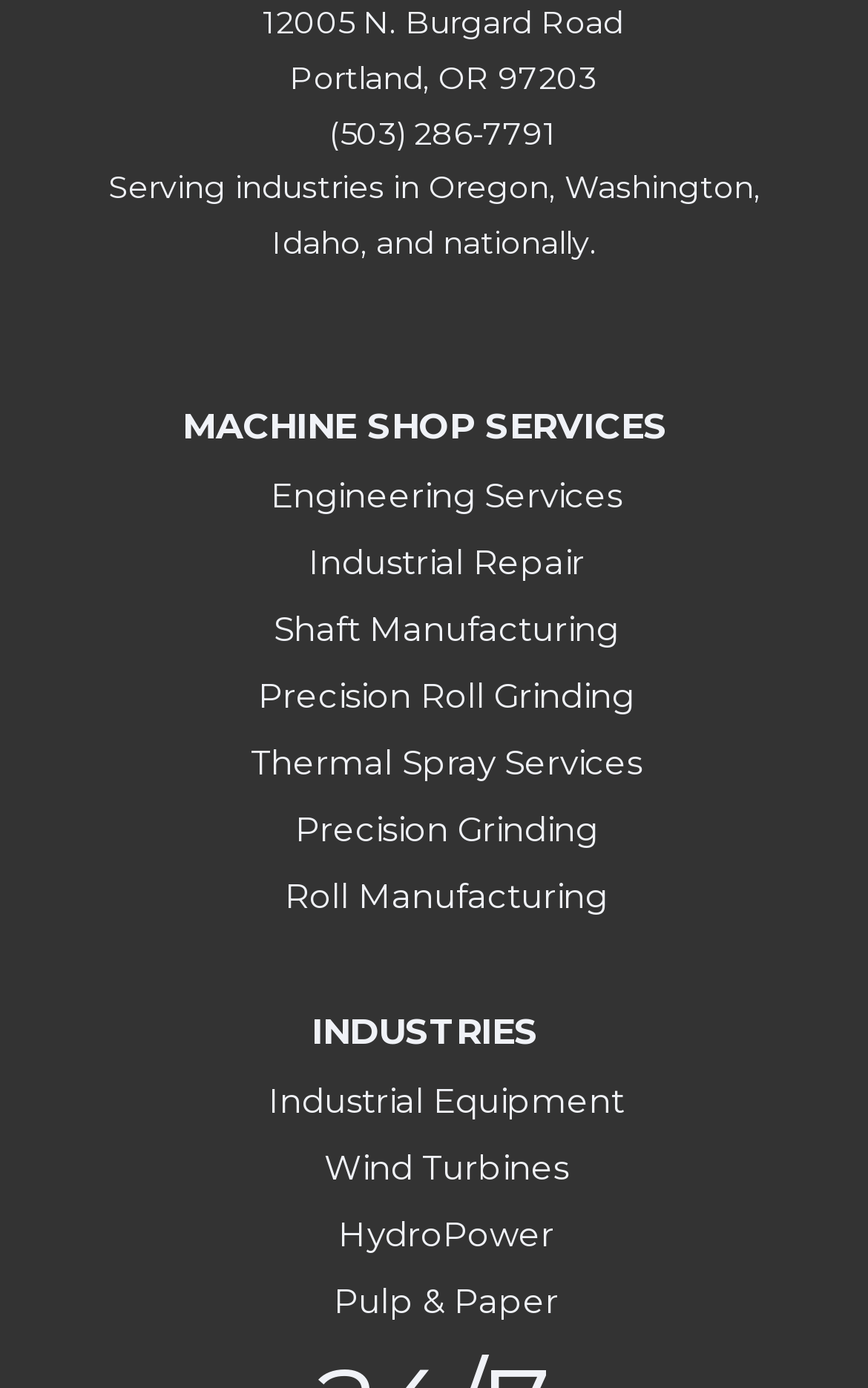Please find the bounding box coordinates for the clickable element needed to perform this instruction: "Learn about Shaft Manufacturing".

[0.316, 0.438, 0.713, 0.469]